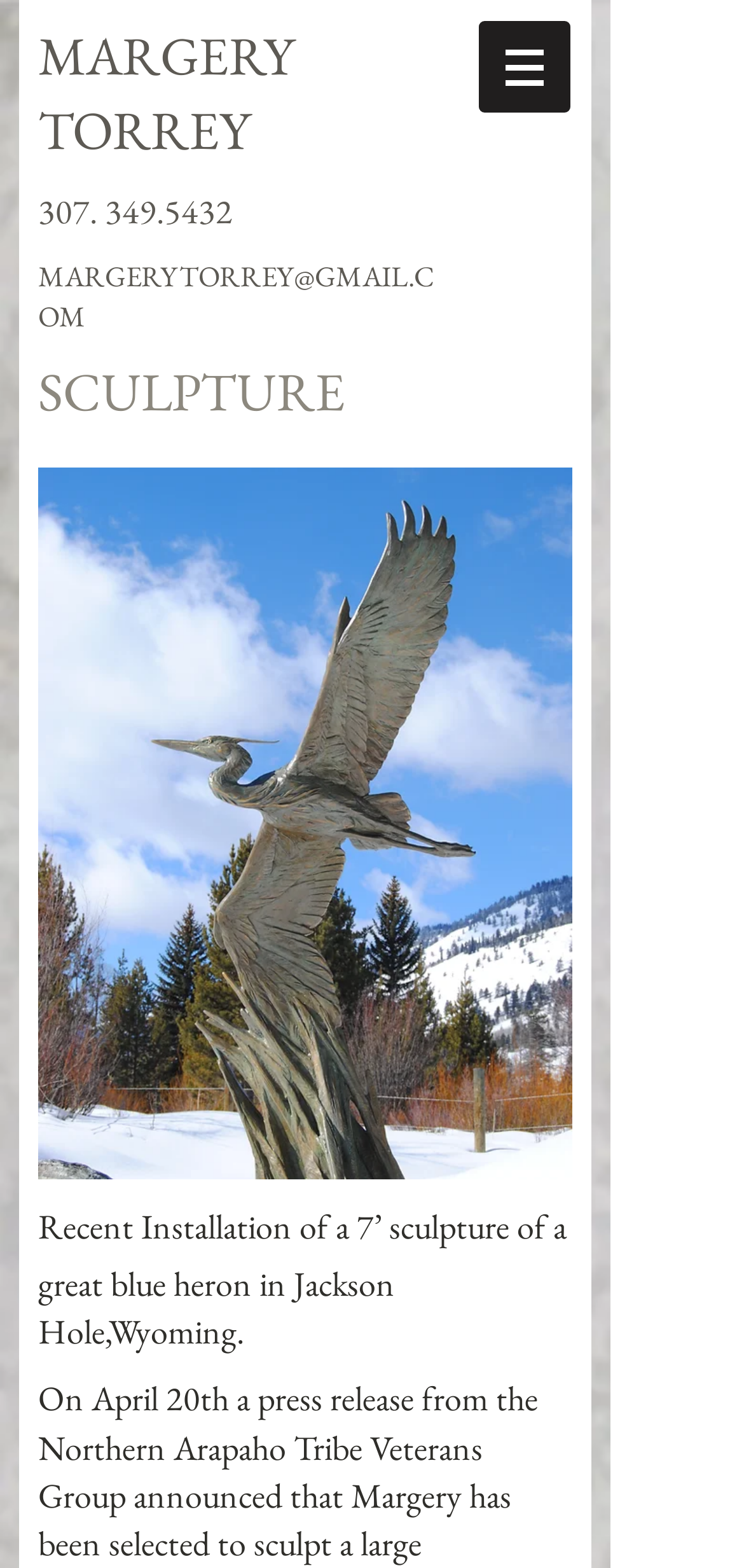Give an in-depth explanation of the webpage layout and content.

The webpage is about Margery Torrey's sculpture, with a focus on her contact information and recent work. At the top left, there is a cluster of links, including a single letter "M", a phone number "307. 349.5432", and an email address "MARGERYTORREY@GMAIL.COM". Below these links, the text "SCULPTURE" is displayed.

On the top right, there is a navigation menu labeled "Site", which contains a button with a popup menu. The button is accompanied by a small image.

The main content of the webpage is located at the bottom left, where two paragraphs of text describe a recent installation of a 7-foot sculpture of a great blue heron in Jackson Hole, Wyoming.